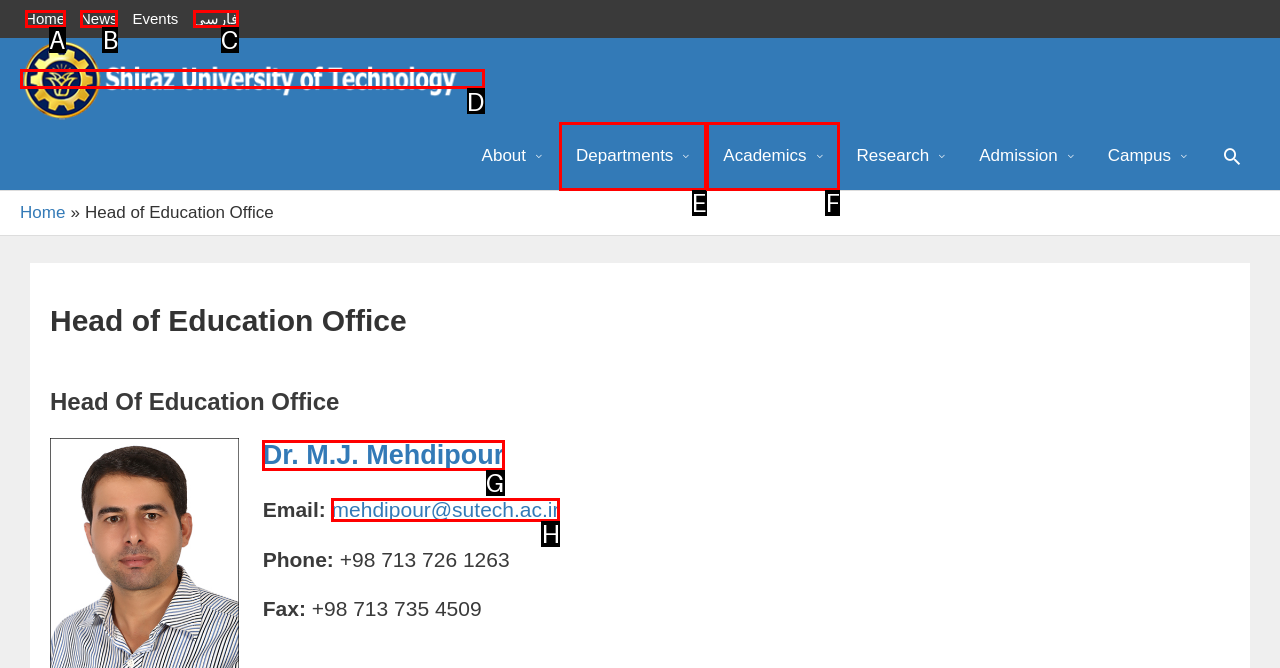Choose the HTML element that should be clicked to accomplish the task: go to home page. Answer with the letter of the chosen option.

A